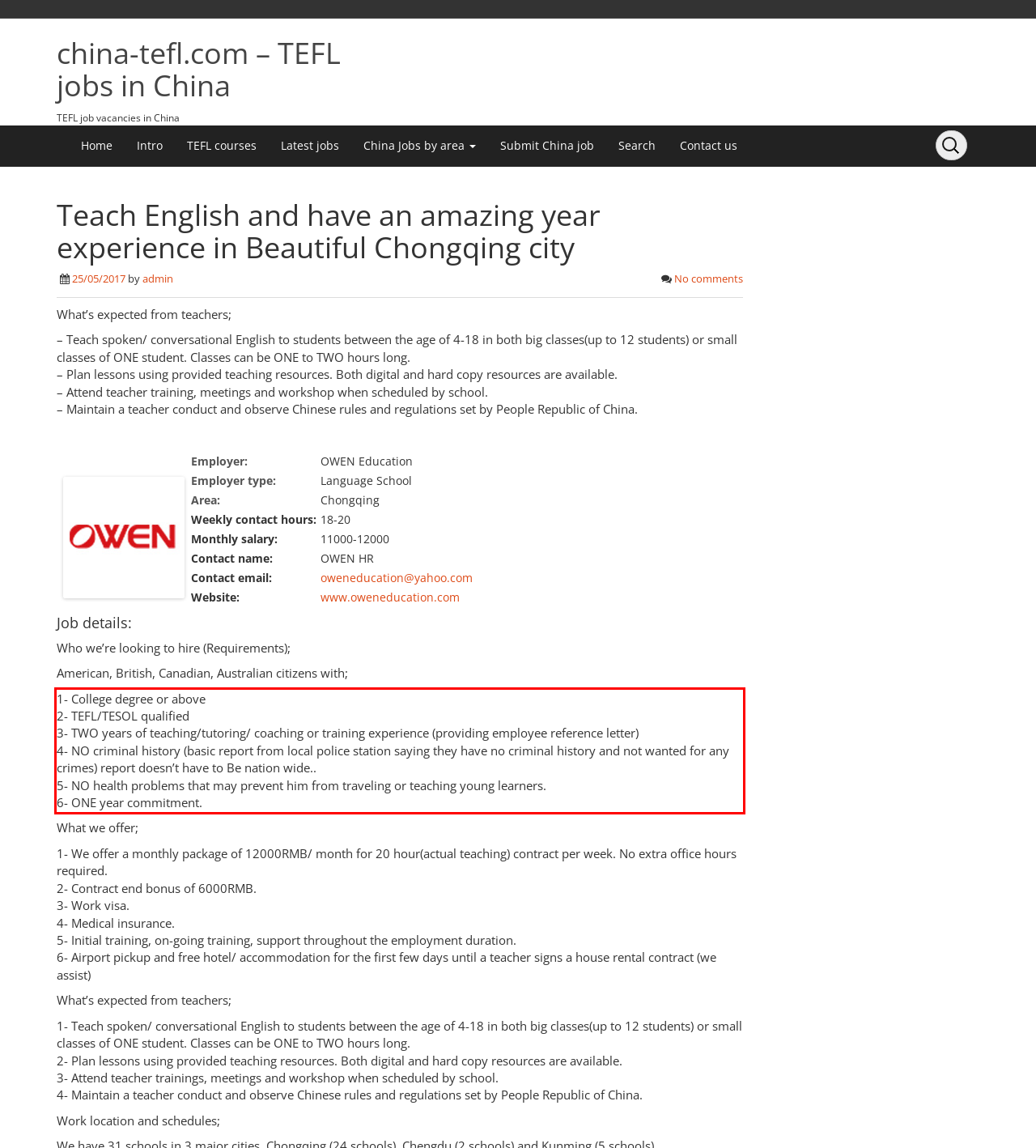Given a screenshot of a webpage containing a red rectangle bounding box, extract and provide the text content found within the red bounding box.

1- College degree or above 2- TEFL/TESOL qualified 3- TWO years of teaching/tutoring/ coaching or training experience (providing employee reference letter) 4- NO criminal history (basic report from local police station saying they have no criminal history and not wanted for any crimes) report doesn’t have to Be nation wide.. 5- NO health problems that may prevent him from traveling or teaching young learners. 6- ONE year commitment.